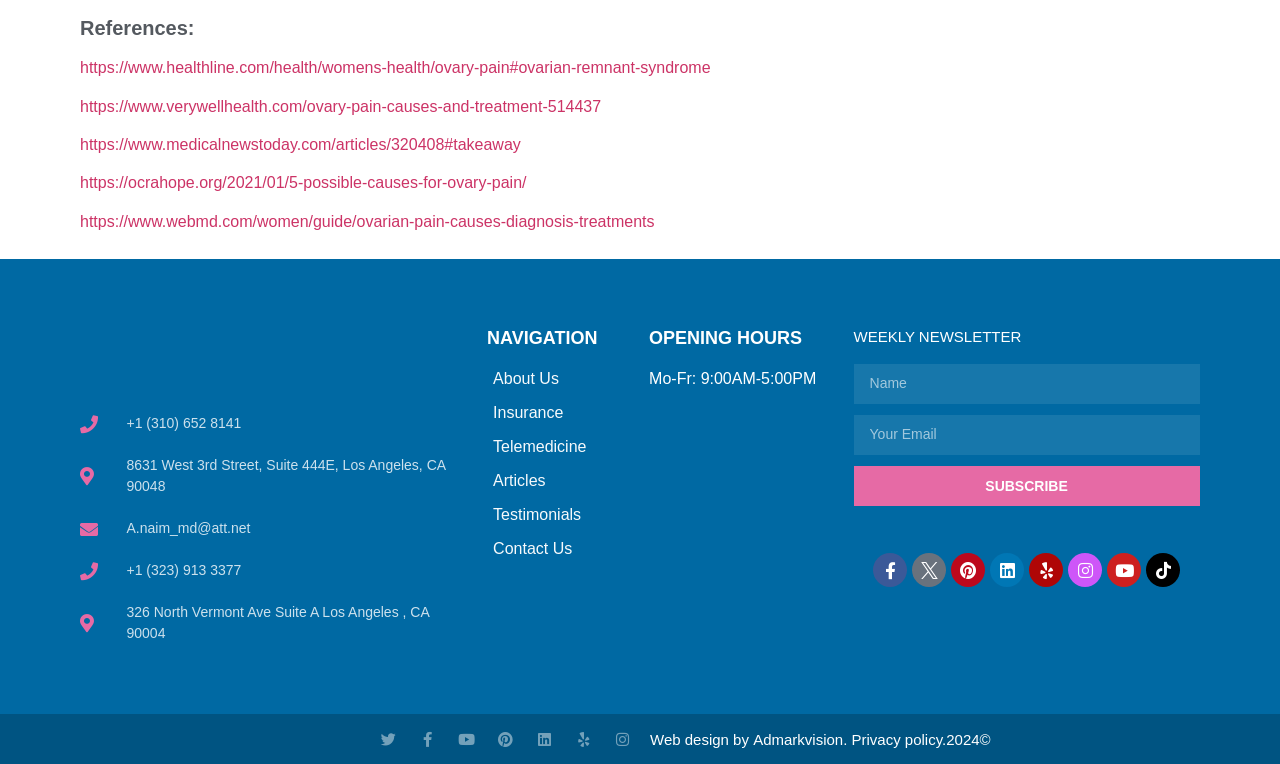What social media platforms does the doctor have?
Provide a thorough and detailed answer to the question.

I found the social media platforms by looking at the links section of the webpage, where I saw multiple links with icons and text representing different social media platforms, such as Facebook, Twitter, Youtube, Pinterest, Linkedin, Yelp, Instagram, and Tiktok.